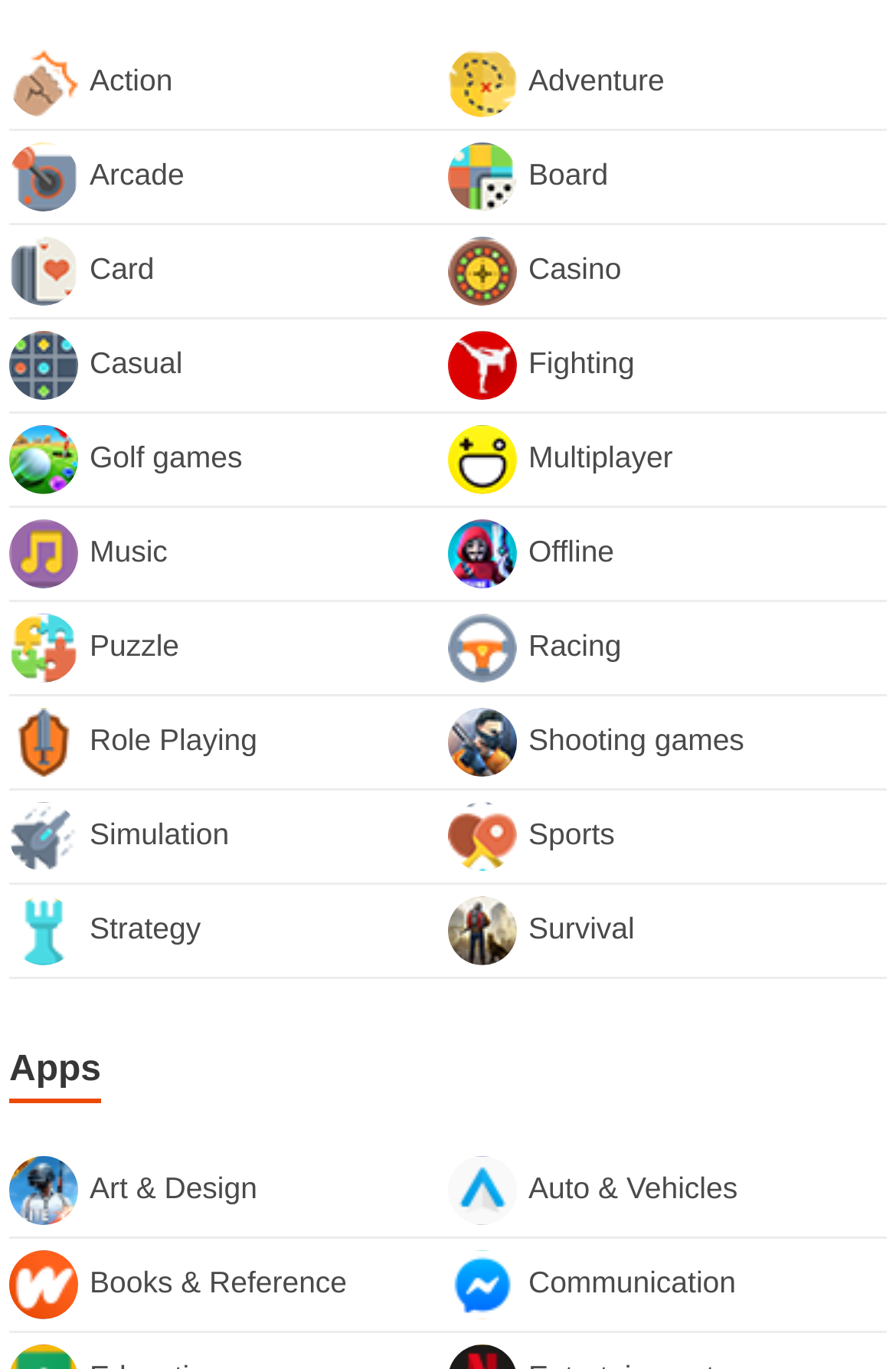What can be collected along the rides?
Please give a detailed and elaborate explanation in response to the question.

According to the StaticText element, Android gamers can collect unknown power-ups along the rides, which can be obtained by running into question marks and provide various benefits for gameplay.